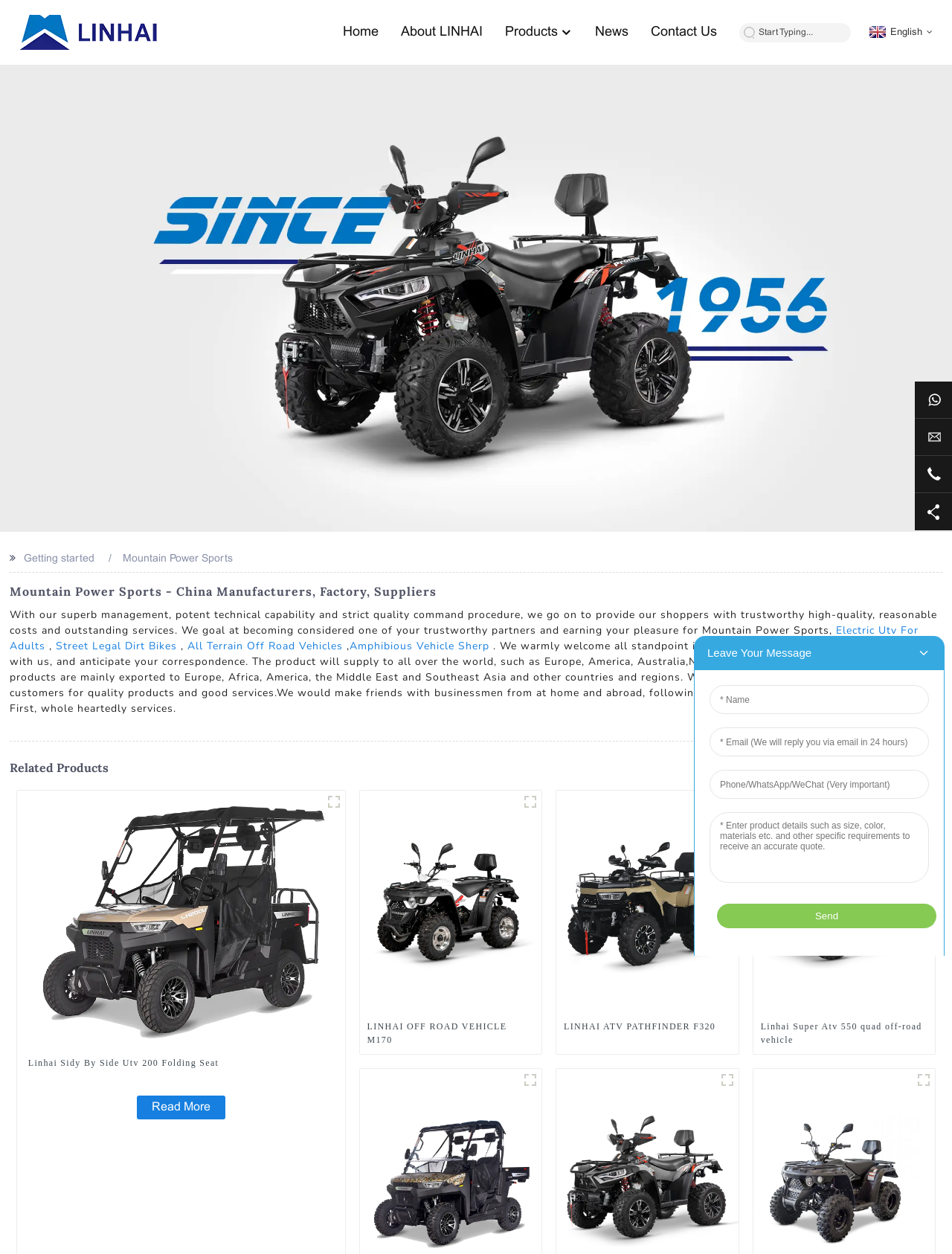Using the information in the image, give a comprehensive answer to the question: 
What is the company name of the website?

The company name can be found in the logo link at the top left corner of the webpage, which is 'logo' and has a bounding box of [0.02, 0.022, 0.165, 0.03]. The text 'Mountain Power Sports - China Manufacturers, Factory, Suppliers' is also a heading on the webpage, which suggests that LINHAI is the company name.